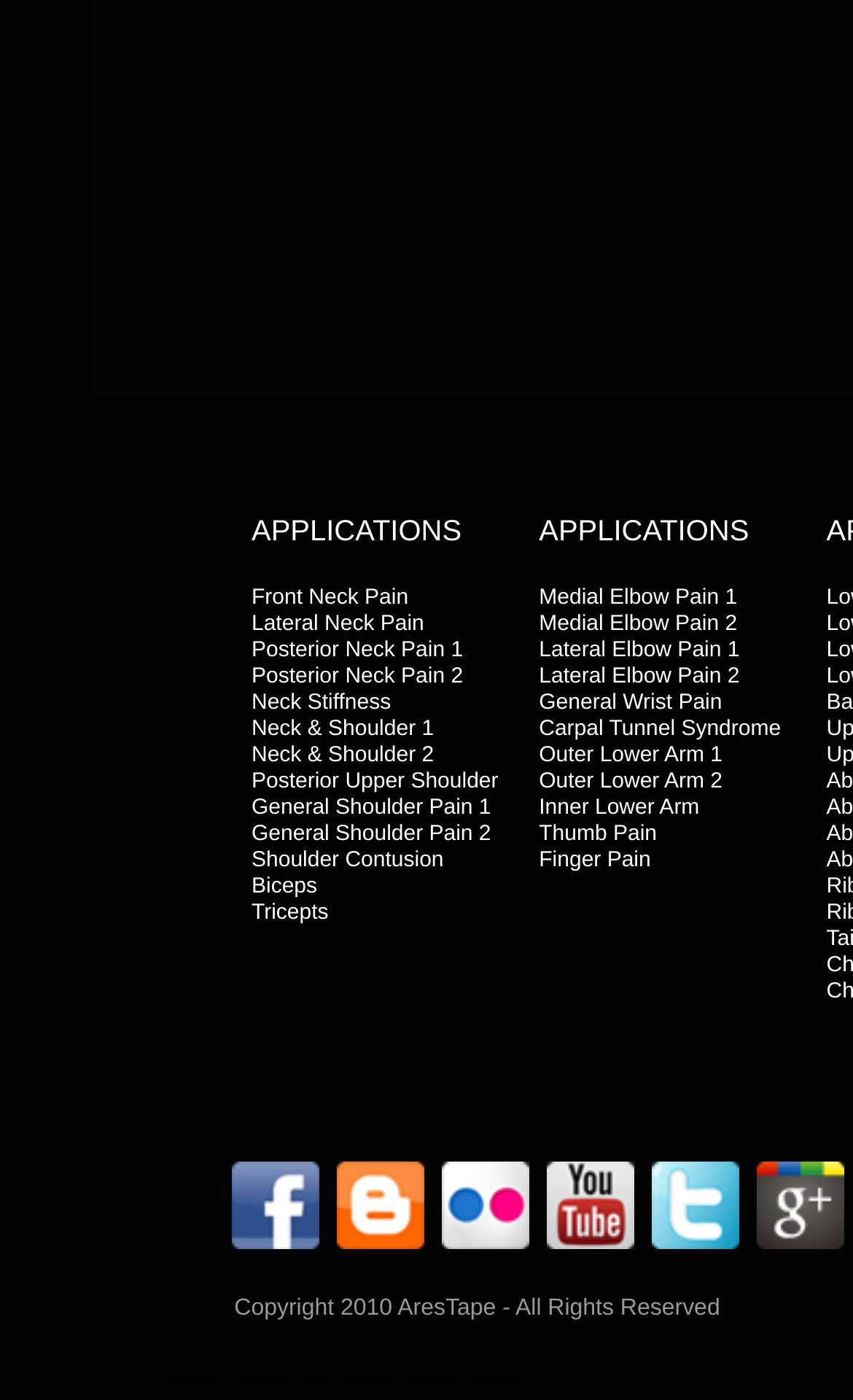What is the copyright year mentioned at the bottom?
Answer the question with a thorough and detailed explanation.

I looked at the bottom of the webpage and found a static text that mentions 'Copyright 2010 AresTape - All Rights Reserved'.